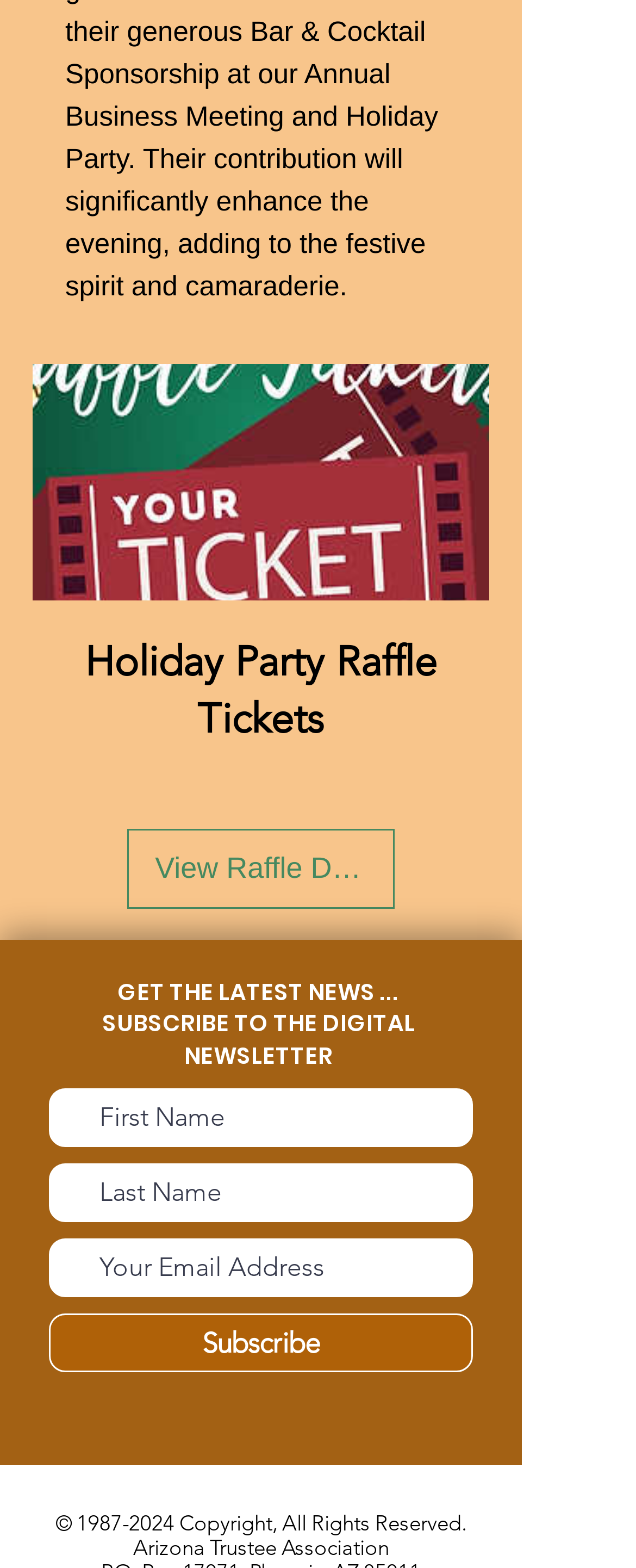What is required to subscribe to the digital newsletter?
Using the image as a reference, answer with just one word or a short phrase.

Email address